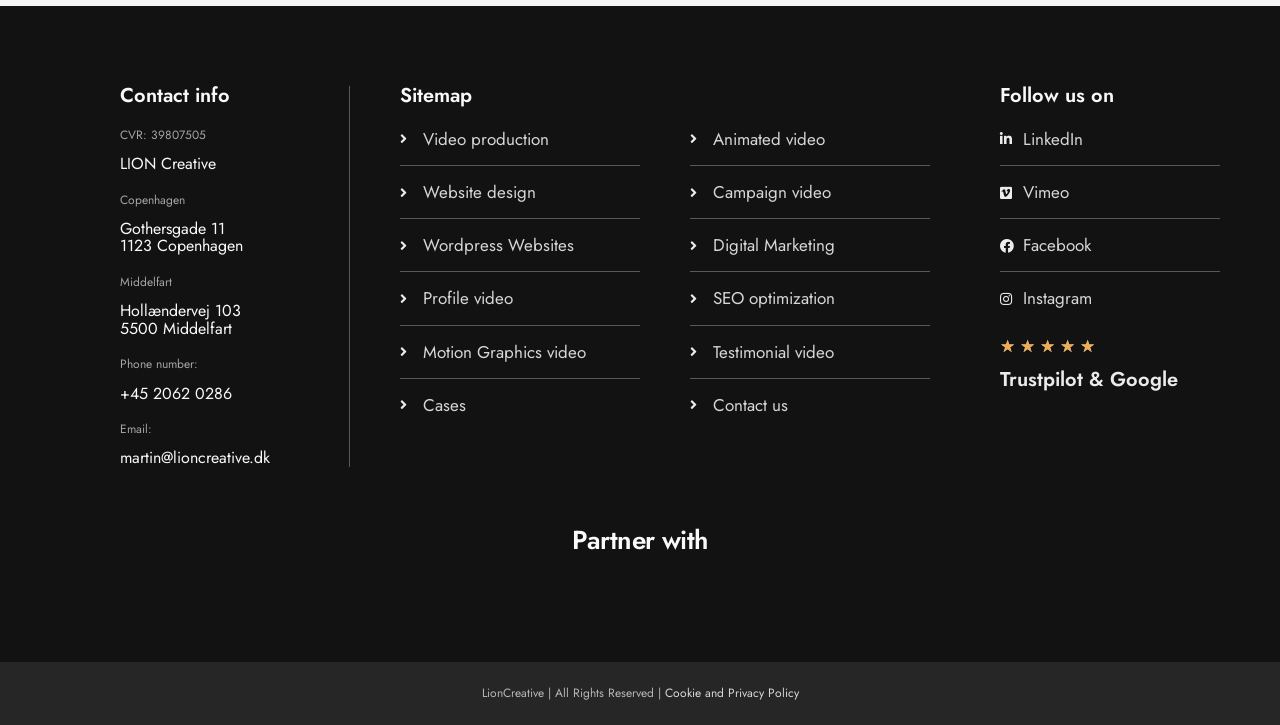Please find the bounding box coordinates of the element that you should click to achieve the following instruction: "View contact information". The coordinates should be presented as four float numbers between 0 and 1: [left, top, right, bottom].

[0.094, 0.118, 0.273, 0.146]